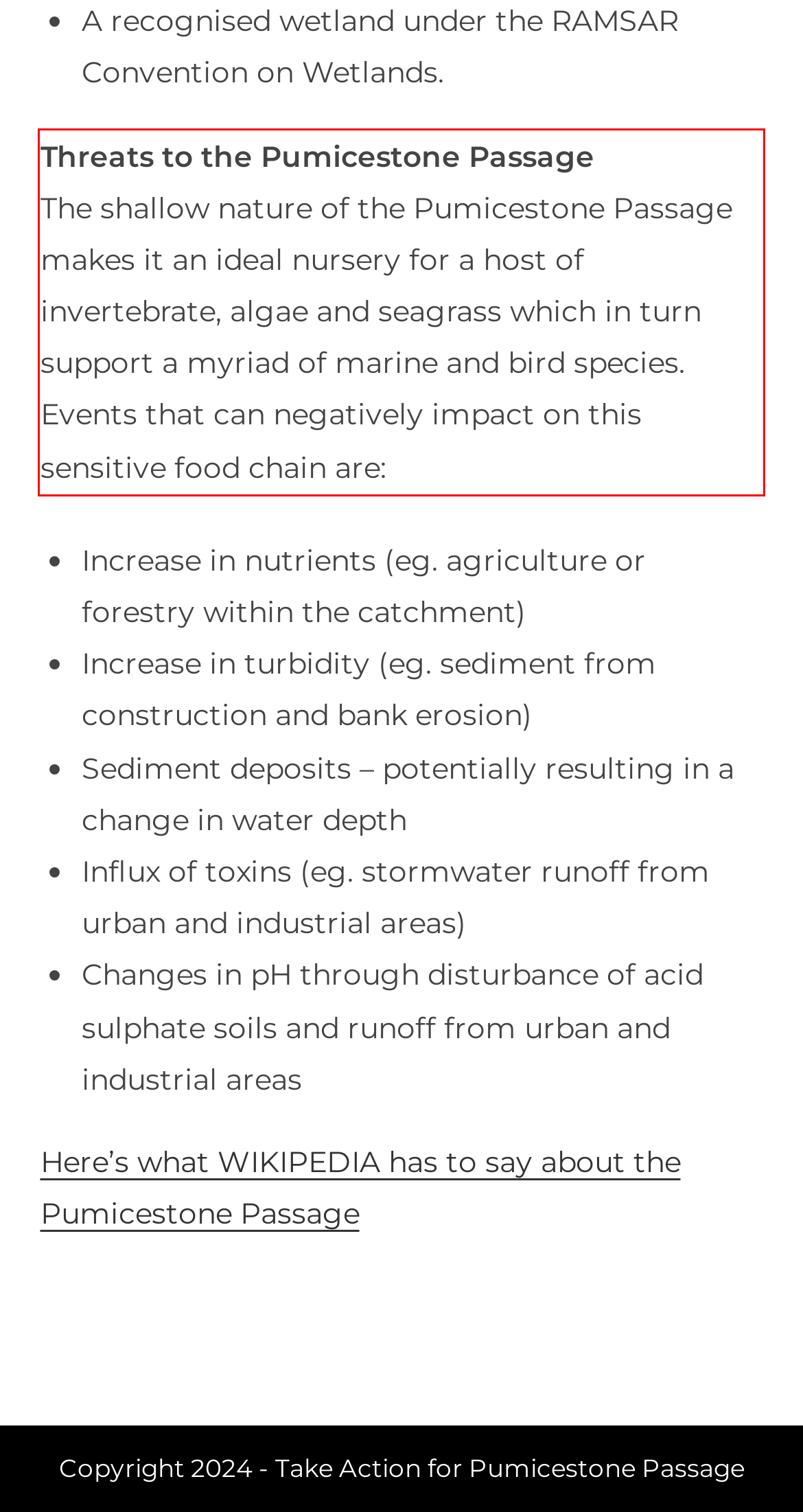Given a screenshot of a webpage containing a red rectangle bounding box, extract and provide the text content found within the red bounding box.

Threats to the Pumicestone Passage The shallow nature of the Pumicestone Passage makes it an ideal nursery for a host of invertebrate, algae and seagrass which in turn support a myriad of marine and bird species. Events that can negatively impact on this sensitive food chain are: